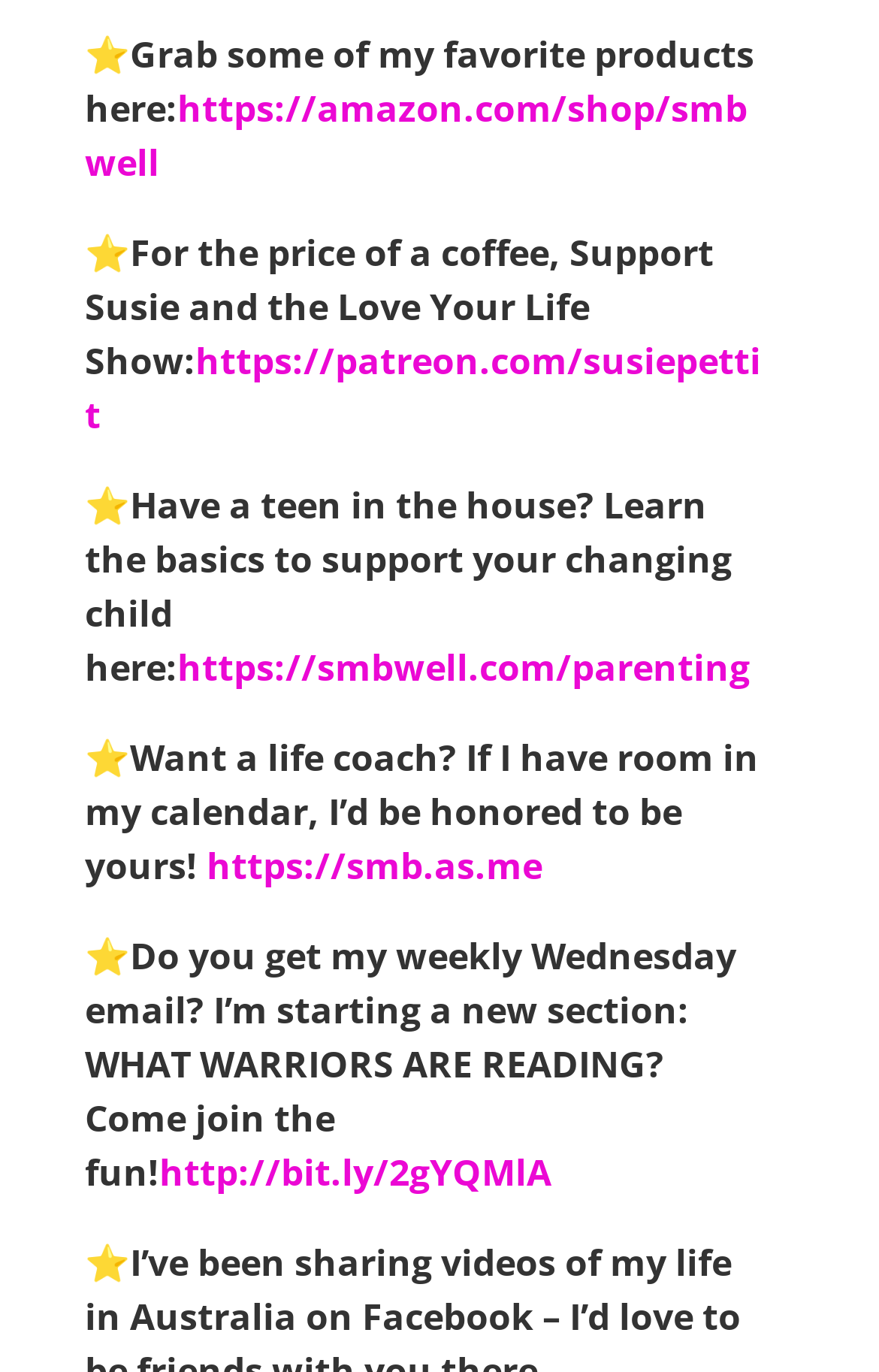What is the symbol used in the StaticText elements? From the image, respond with a single word or brief phrase.

⭐️